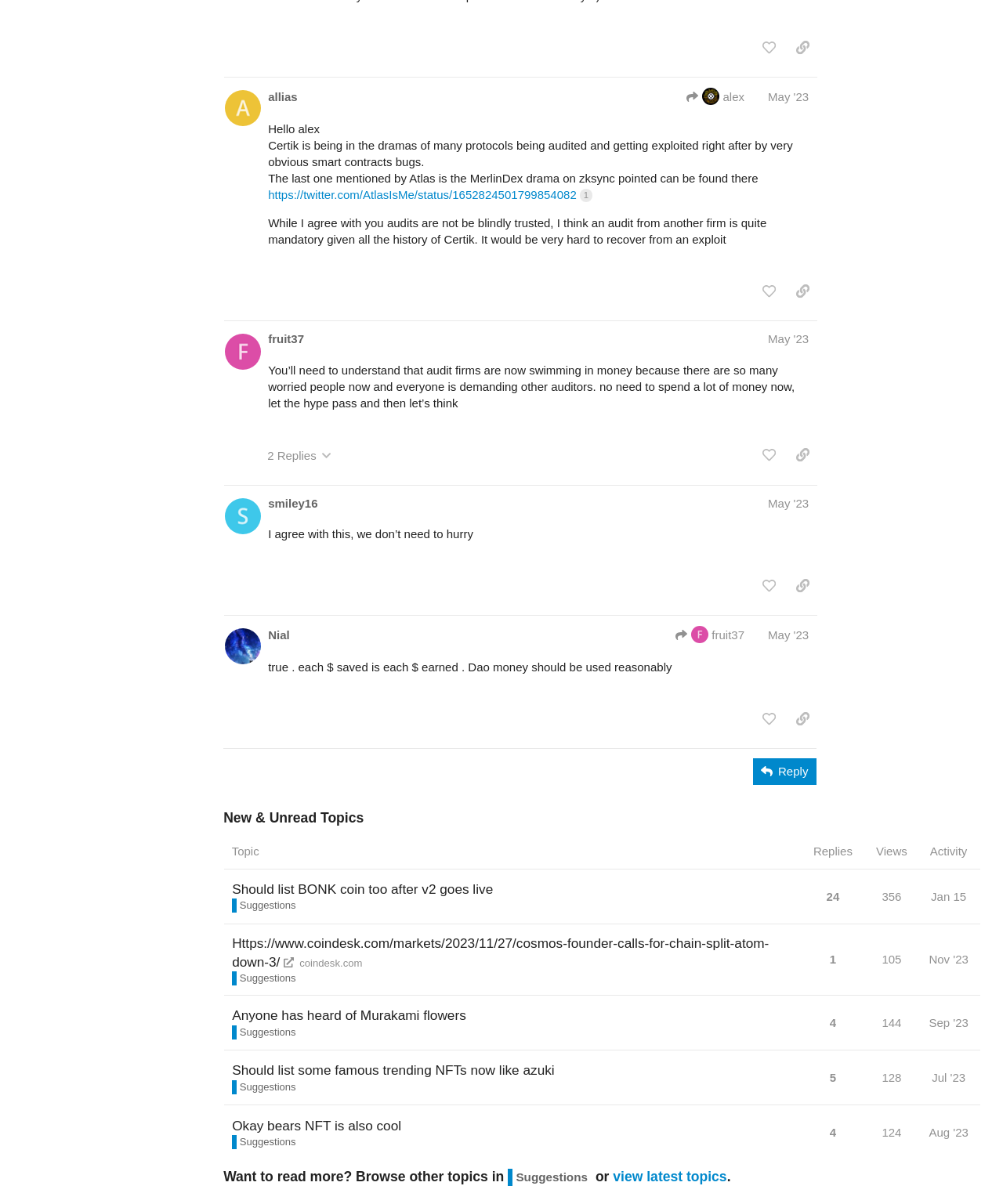What is the date of the post by Nial?
Can you give a detailed and elaborate answer to the question?

I found the answer by looking at the heading of the post by Nial, which says 'Nial fruit37 fruit37 May '23'. The date 'May '23' corresponds to May 1, 2023.